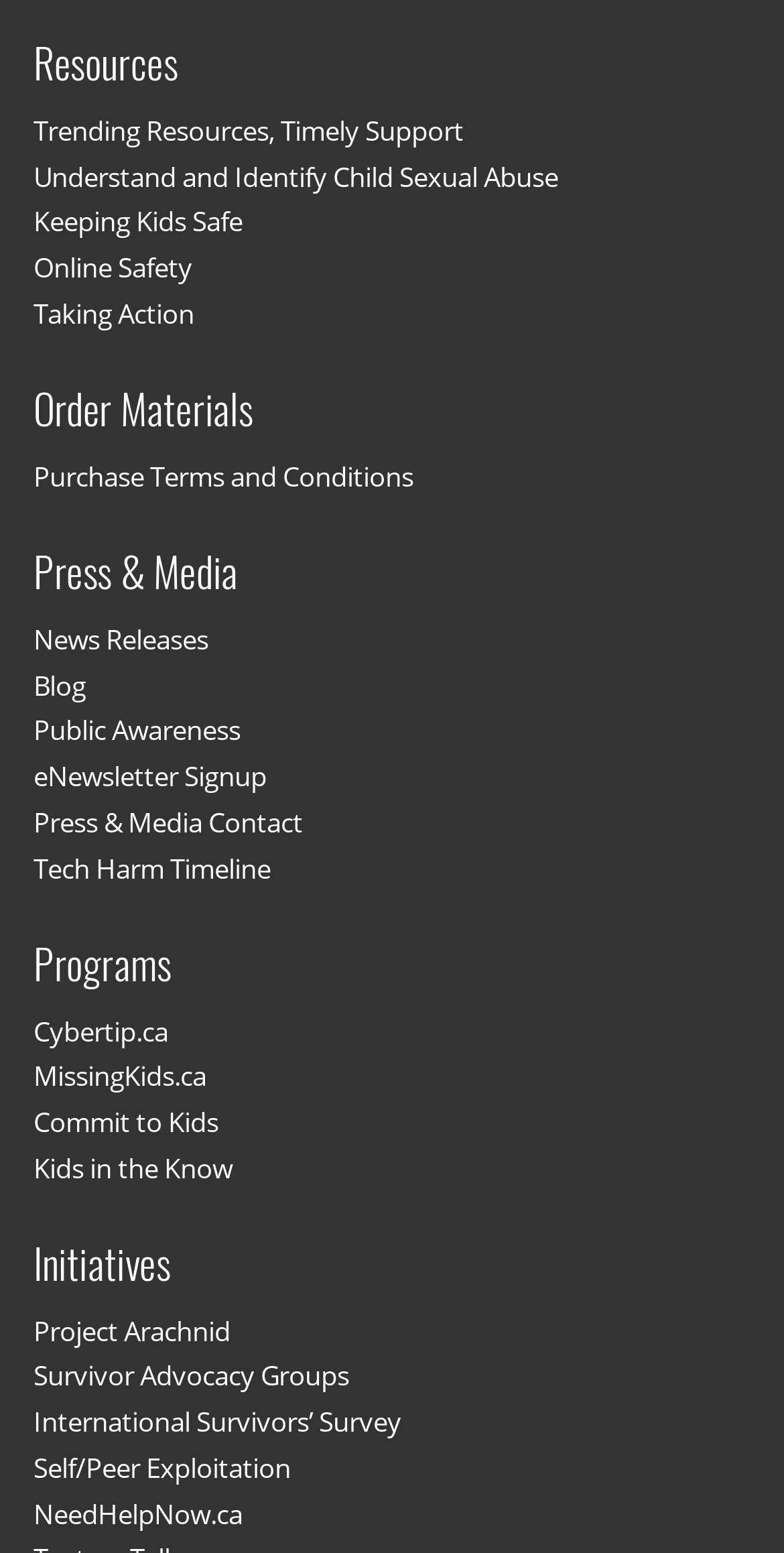How many headings are on the webpage?
Kindly offer a detailed explanation using the data available in the image.

There are 5 headings on the webpage, which are 'Resources', 'Order Materials', 'Press & Media', 'Programs', and 'Initiatives'. These headings have bounding box coordinates [0.043, 0.026, 0.957, 0.058], [0.043, 0.249, 0.957, 0.281], [0.043, 0.354, 0.957, 0.385], [0.043, 0.606, 0.957, 0.638], and [0.043, 0.799, 0.957, 0.831] respectively.